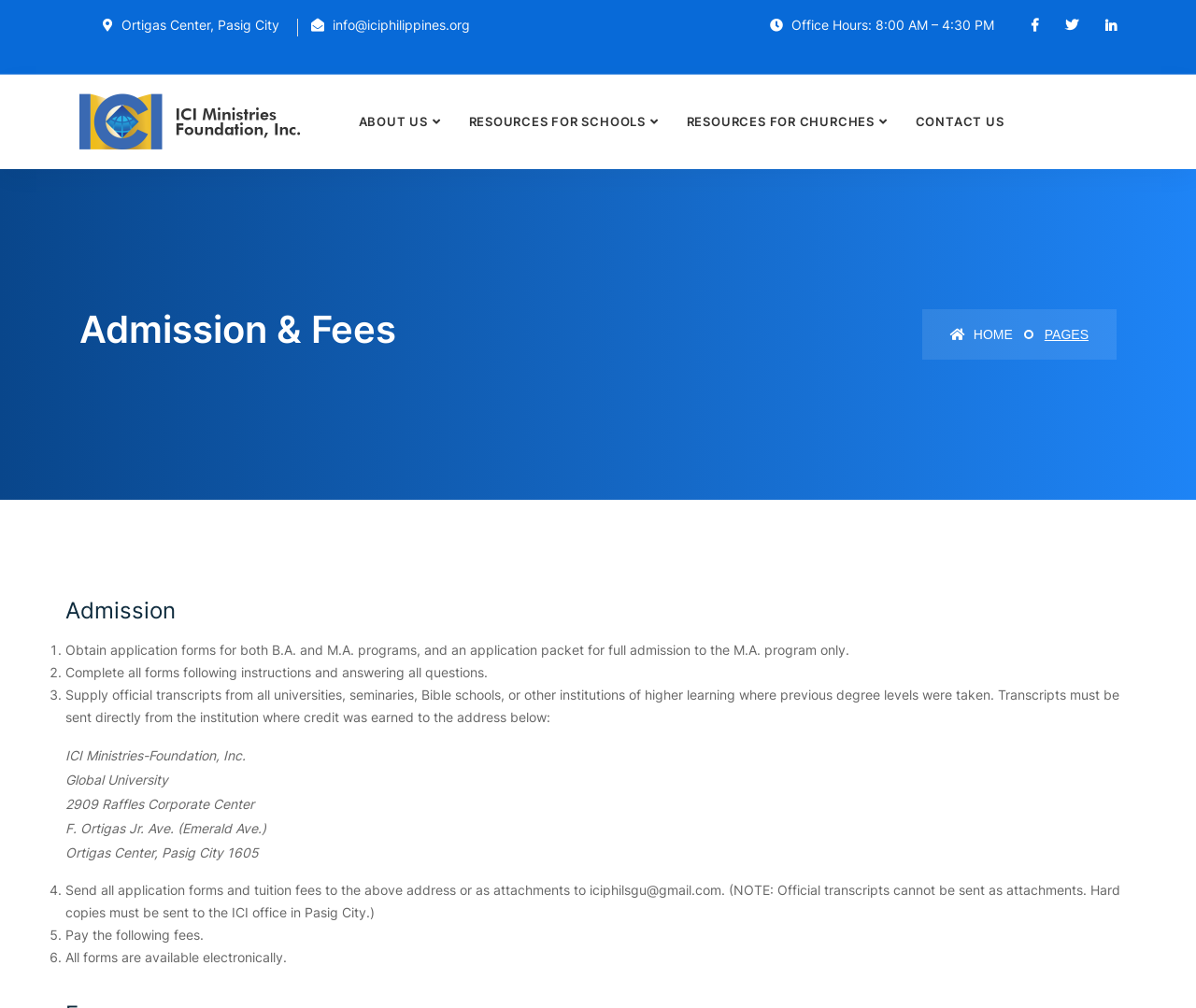Identify the bounding box for the given UI element using the description provided. Coordinates should be in the format (top-left x, top-left y, bottom-right x, bottom-right y) and must be between 0 and 1. Here is the description: Resources for Churches

[0.562, 0.074, 0.754, 0.168]